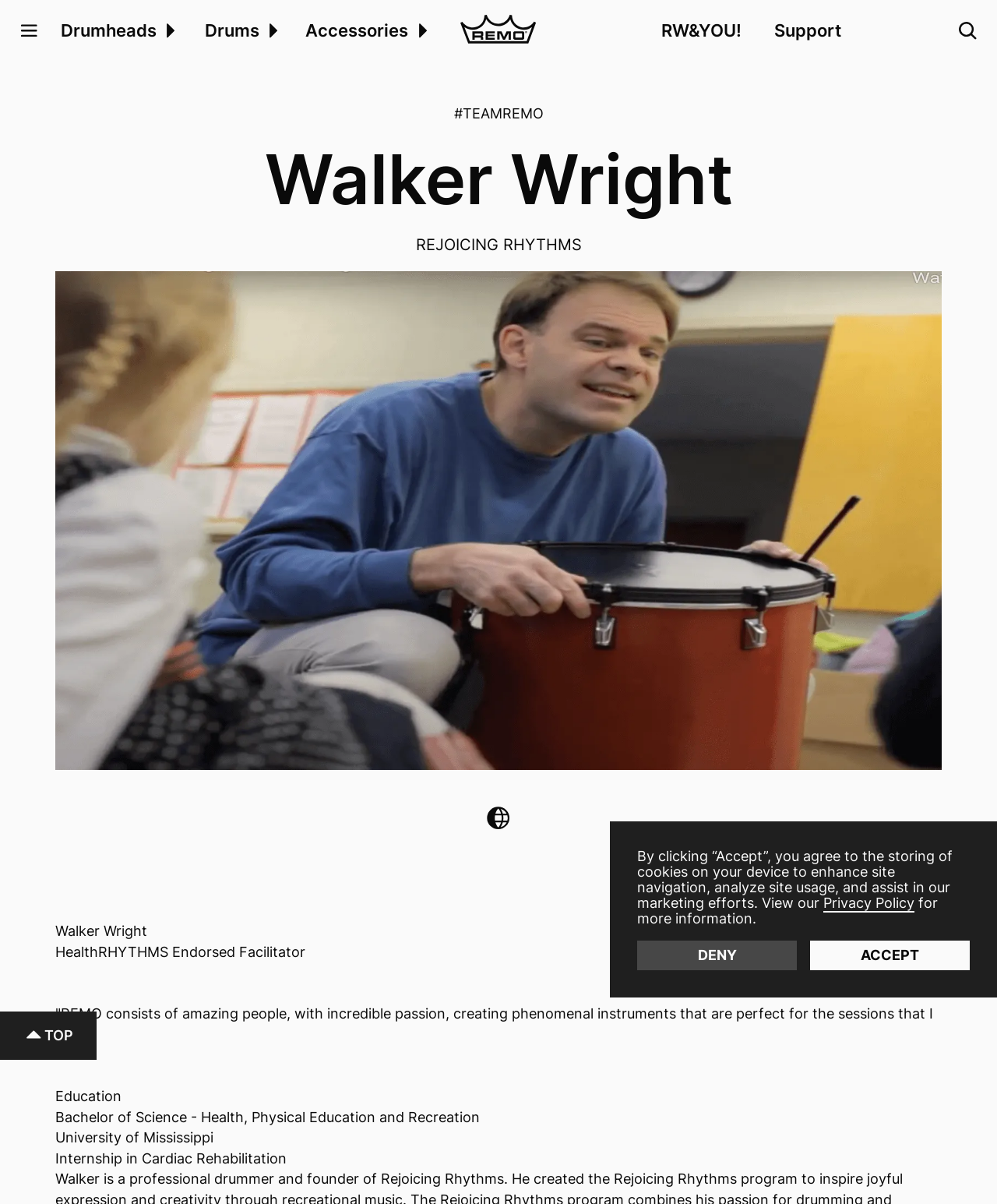Please locate the clickable area by providing the bounding box coordinates to follow this instruction: "Click the 'Support' link".

[0.76, 0.0, 0.861, 0.051]